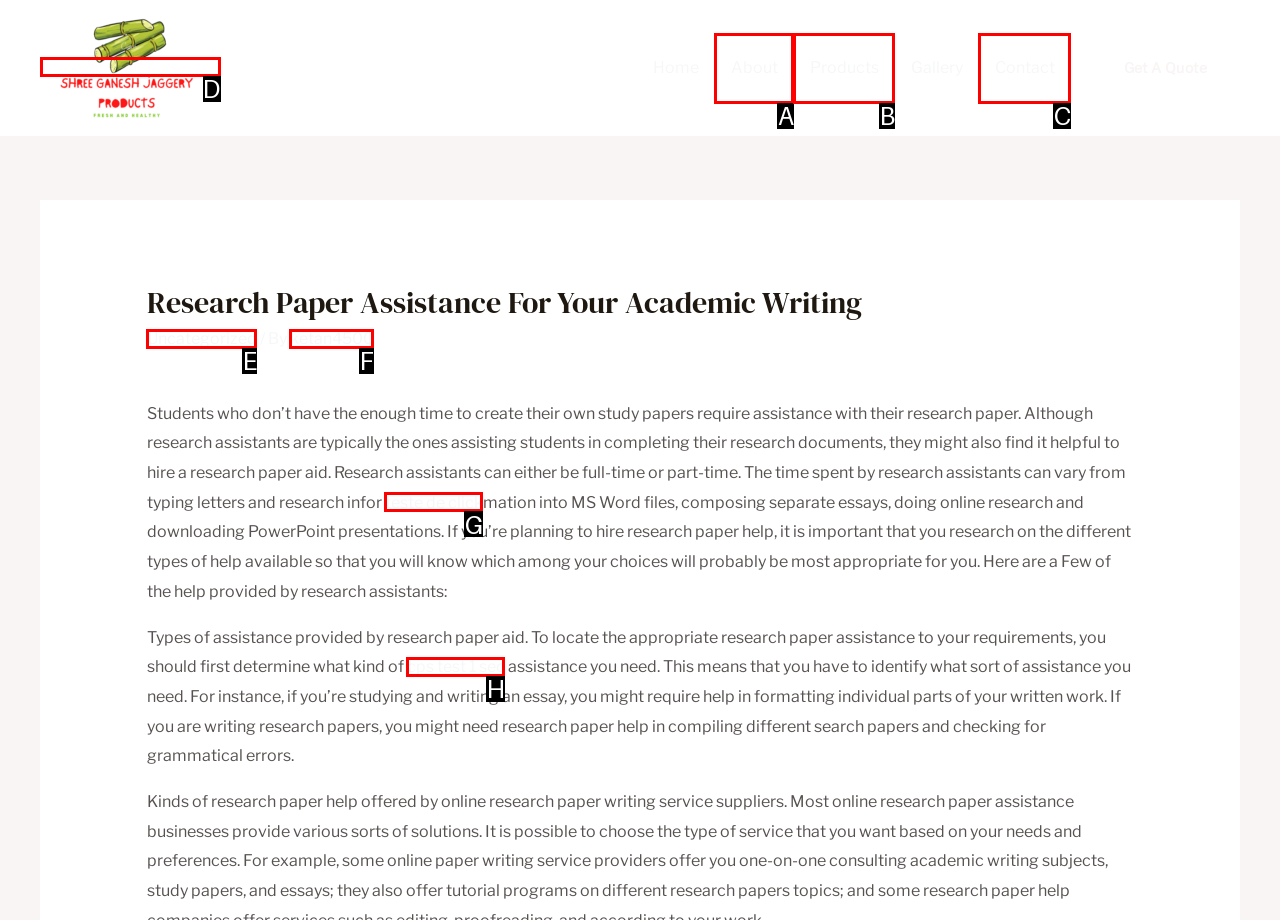Identify the letter of the option that best matches the following description: alt="Shree Ganesh Jaggery Products". Respond with the letter directly.

D